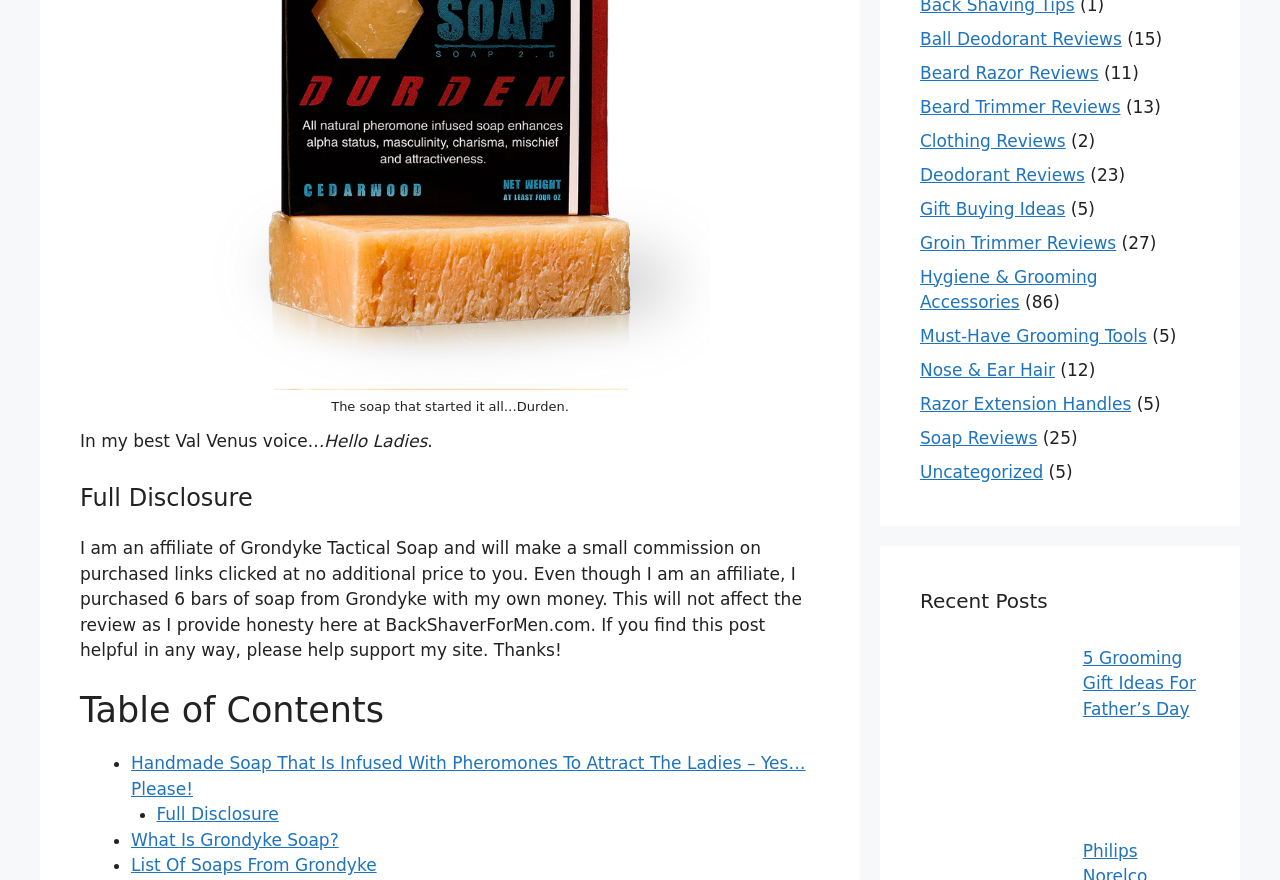Identify the bounding box coordinates of the area you need to click to perform the following instruction: "Go to the page of Beard Razor Reviews".

[0.719, 0.071, 0.858, 0.094]